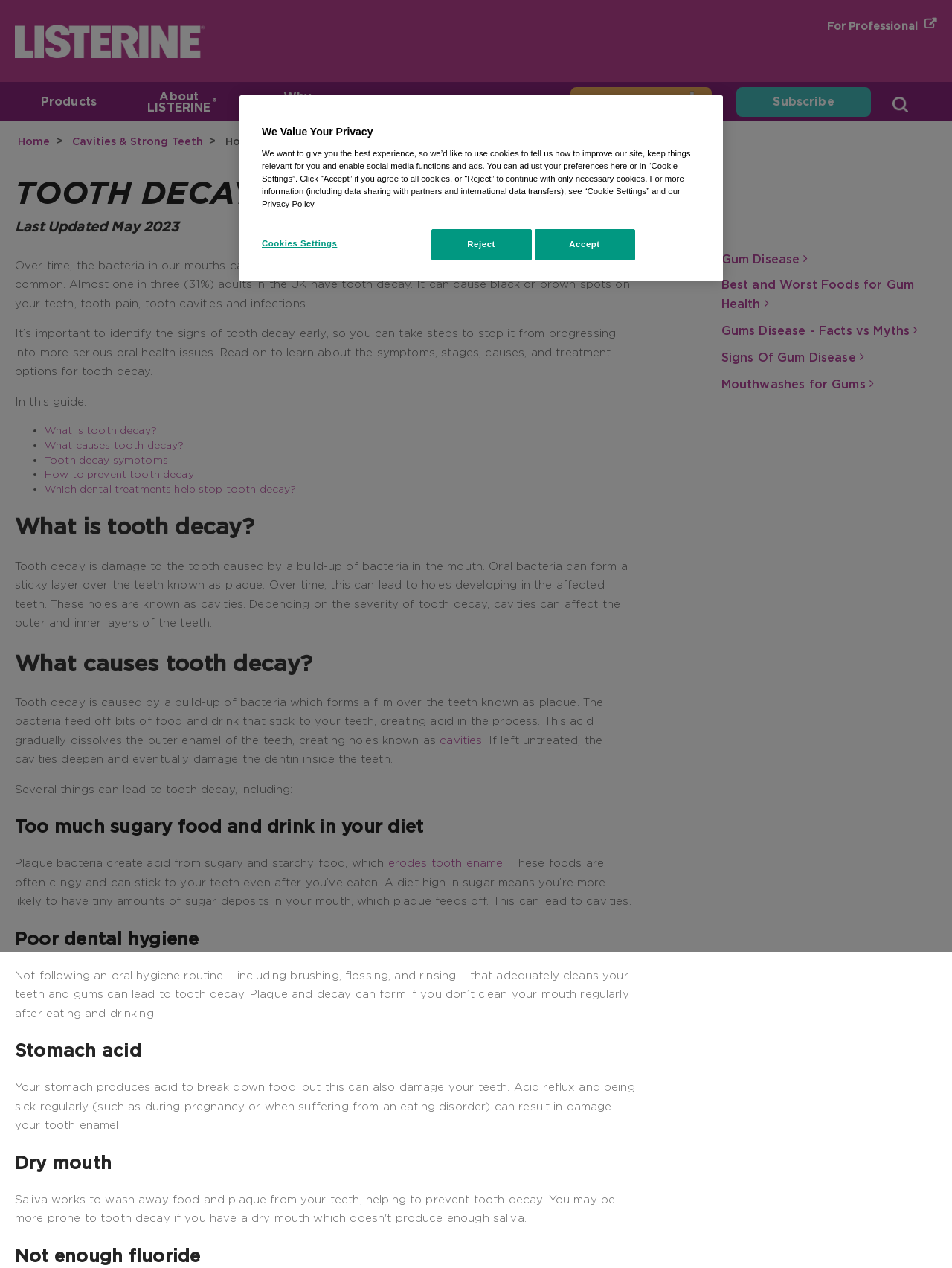Kindly determine the bounding box coordinates for the clickable area to achieve the given instruction: "Click the 'SEARCH' button".

[0.929, 0.071, 0.977, 0.089]